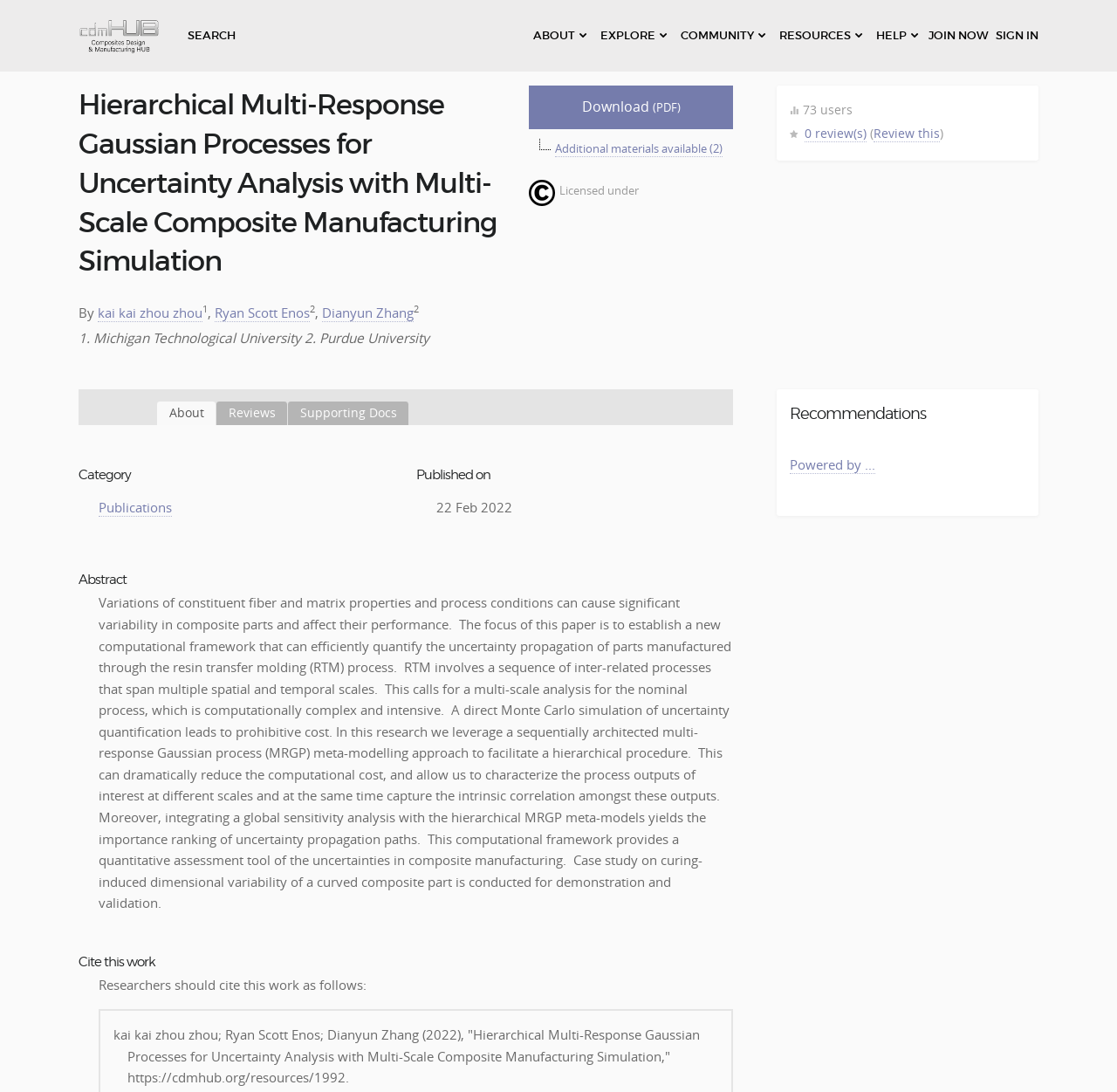Please identify the bounding box coordinates of where to click in order to follow the instruction: "Review this resource".

[0.782, 0.115, 0.841, 0.13]